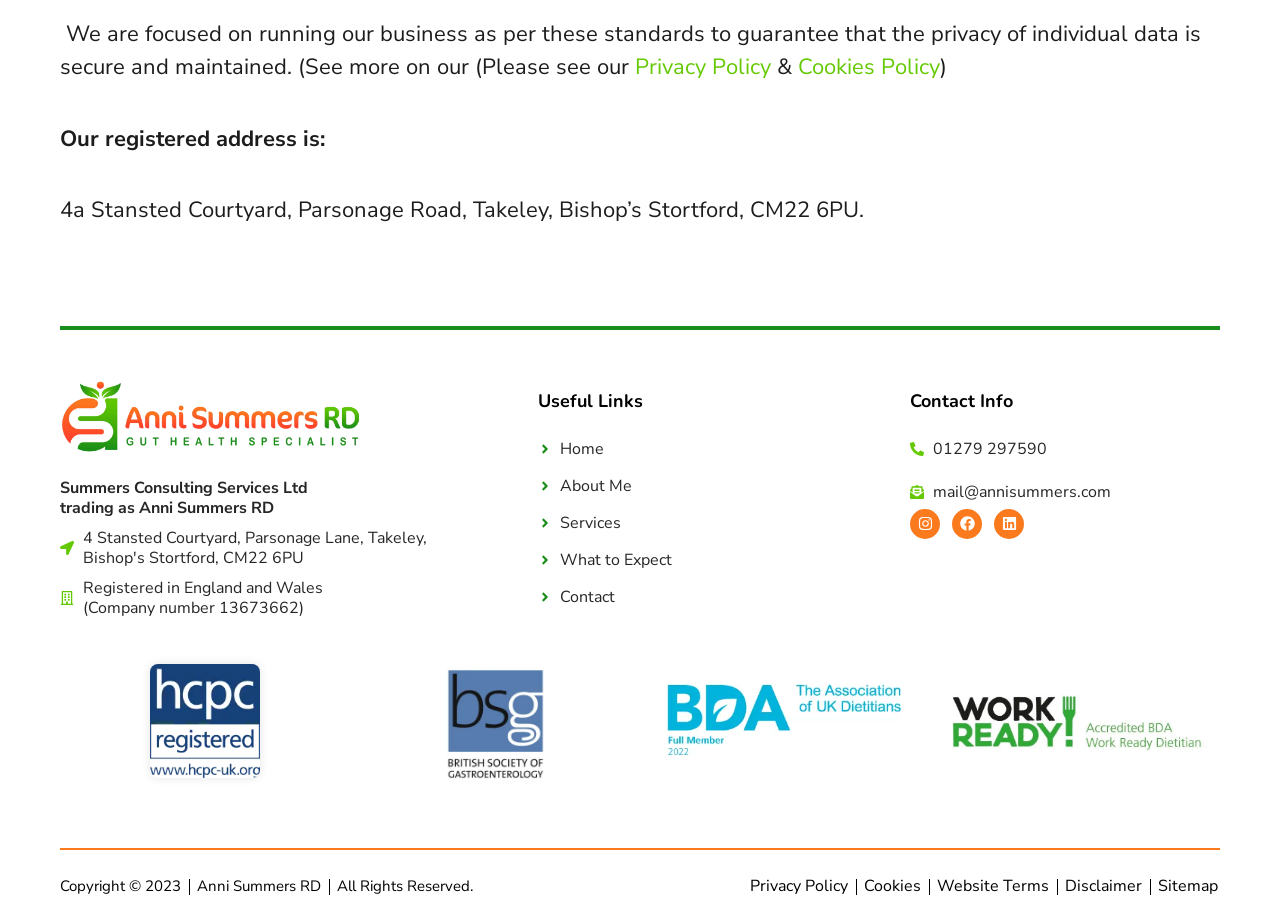Pinpoint the bounding box coordinates of the area that should be clicked to complete the following instruction: "Check the 'Privacy Policy'". The coordinates must be given as four float numbers between 0 and 1, i.e., [left, top, right, bottom].

[0.496, 0.056, 0.602, 0.089]